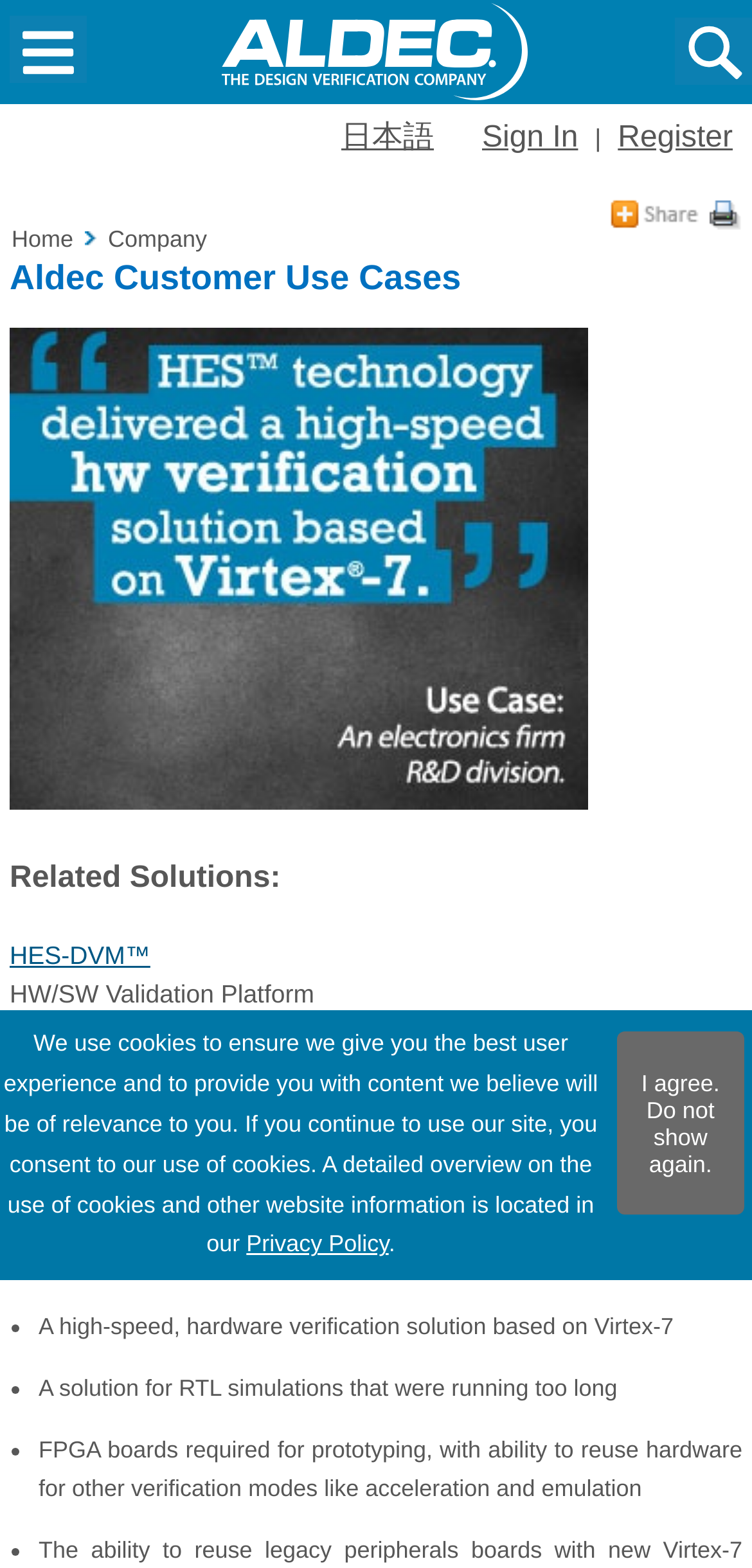Identify the bounding box coordinates of the element that should be clicked to fulfill this task: "Open the menu". The coordinates should be provided as four float numbers between 0 and 1, i.e., [left, top, right, bottom].

[0.0, 0.0, 0.128, 0.066]